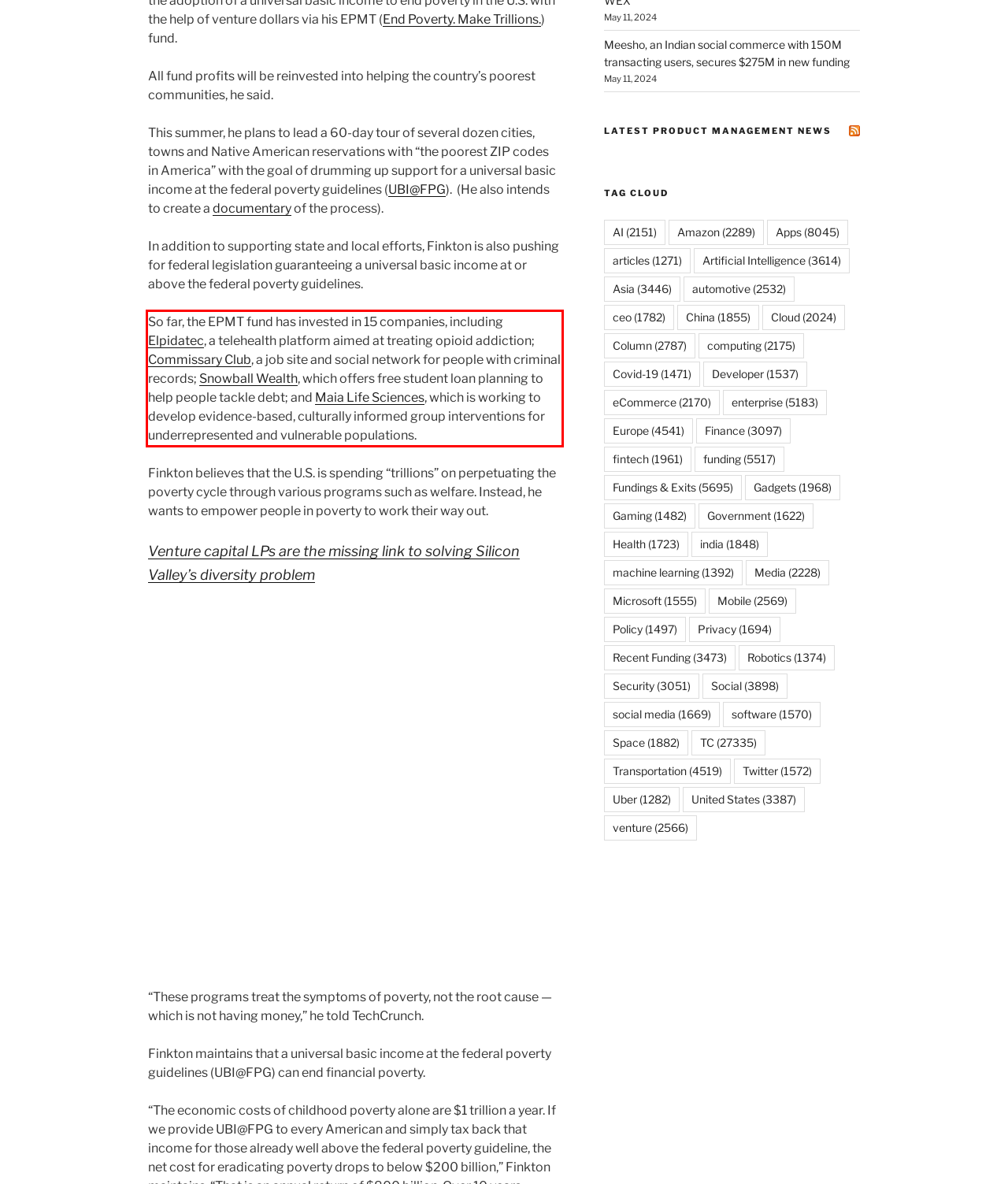Analyze the red bounding box in the provided webpage screenshot and generate the text content contained within.

So far, the EPMT fund has invested in 15 companies, including Elpidatec, a telehealth platform aimed at treating opioid addiction; Commissary Club, a job site and social network for people with criminal records; Snowball Wealth, which offers free student loan planning to help people tackle debt; and Maia Life Sciences, which is working to develop evidence-based, culturally informed group interventions for underrepresented and vulnerable populations.